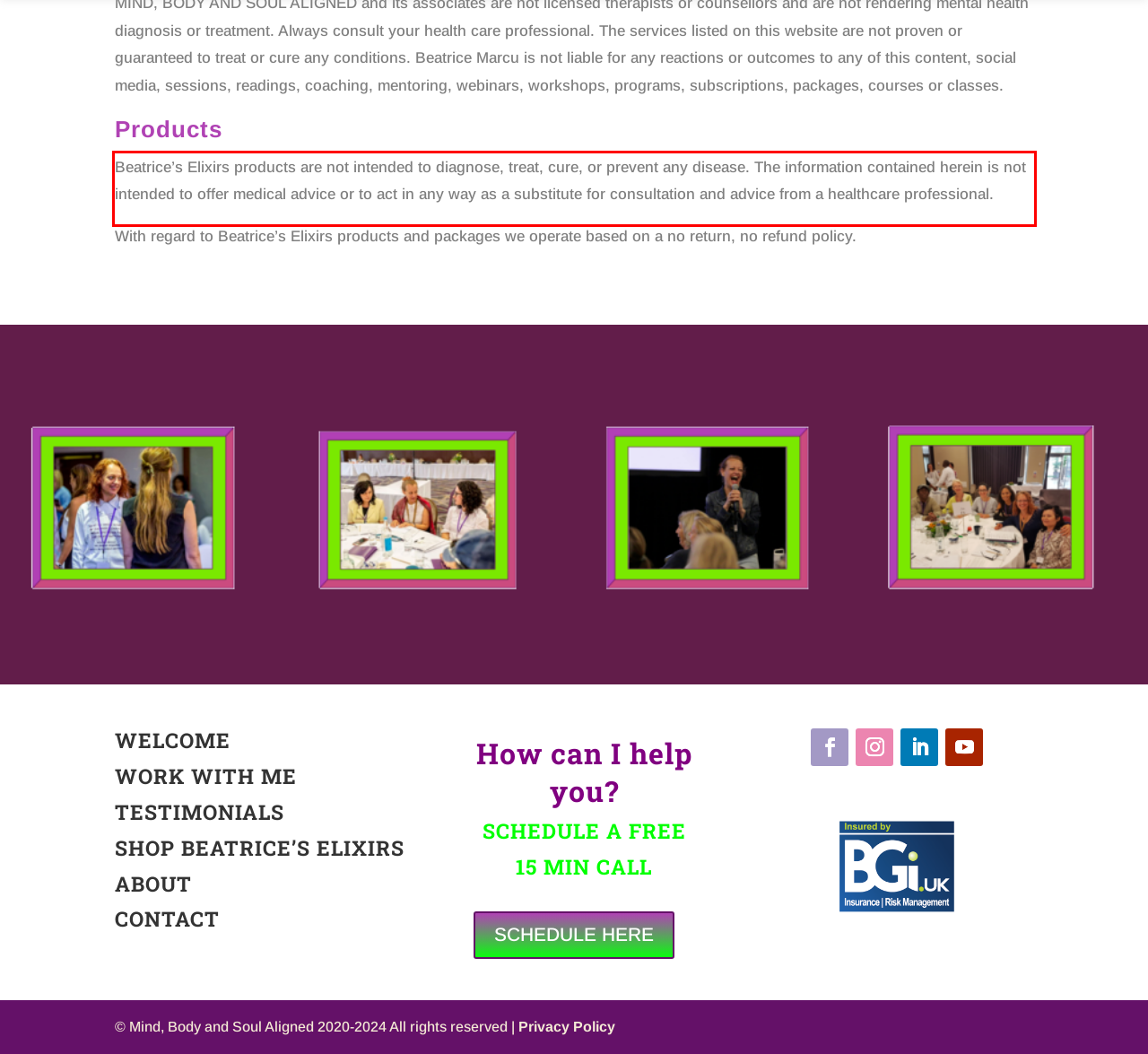Given a screenshot of a webpage with a red bounding box, please identify and retrieve the text inside the red rectangle.

Beatrice’s Elixirs products are not intended to diagnose, treat, cure, or prevent any disease. The information contained herein is not intended to offer medical advice or to act in any way as a substitute for consultation and advice from a healthcare professional.